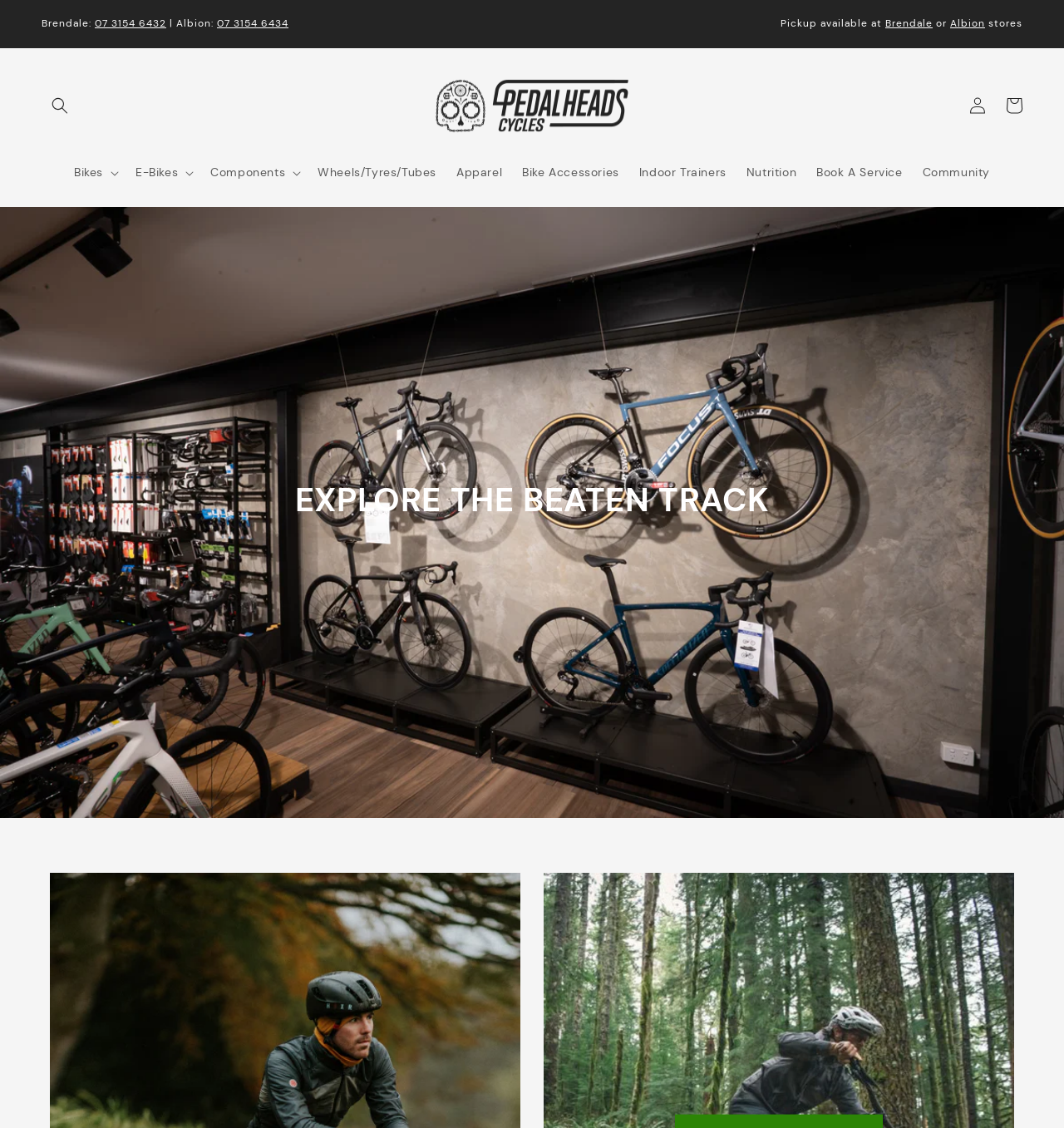Reply to the question with a single word or phrase:
How many phone numbers are available?

2